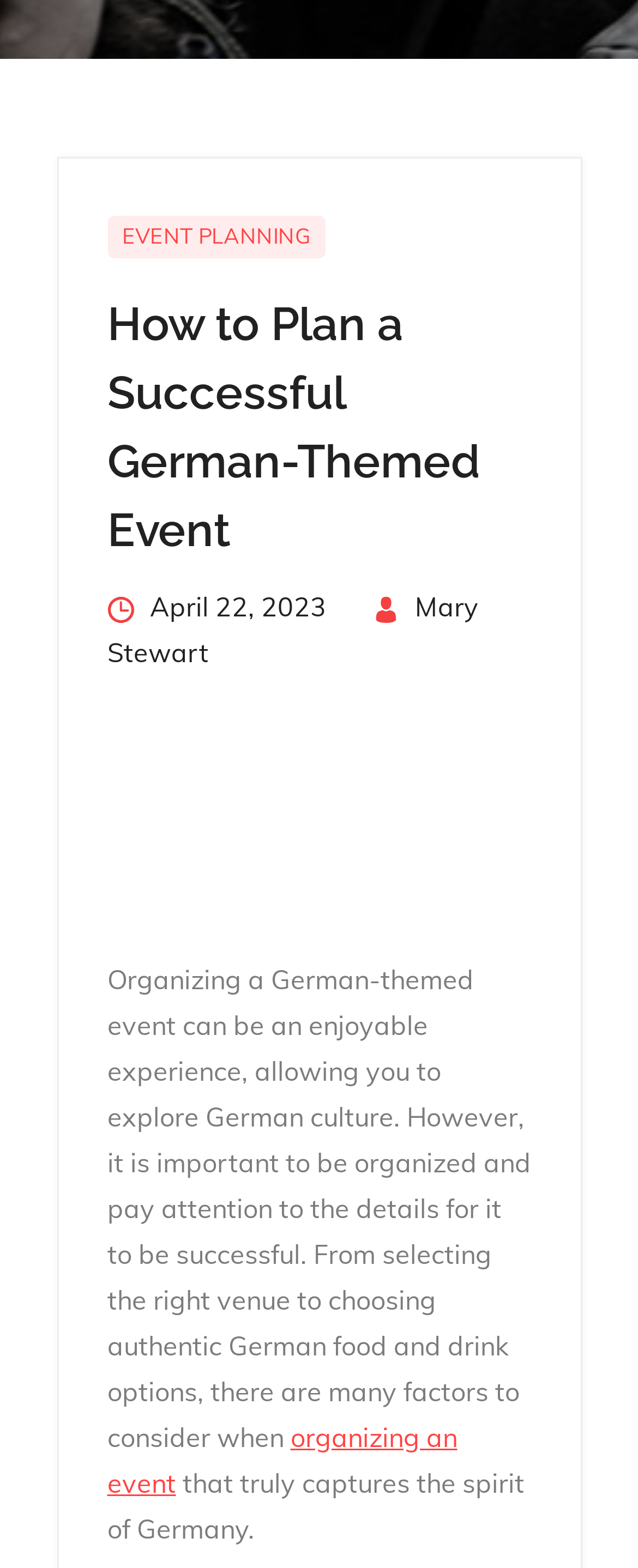Please analyze the image and provide a thorough answer to the question:
What is the purpose of organizing a German-themed event?

According to the article, organizing a German-themed event allows one to explore German culture, making it an enjoyable experience.